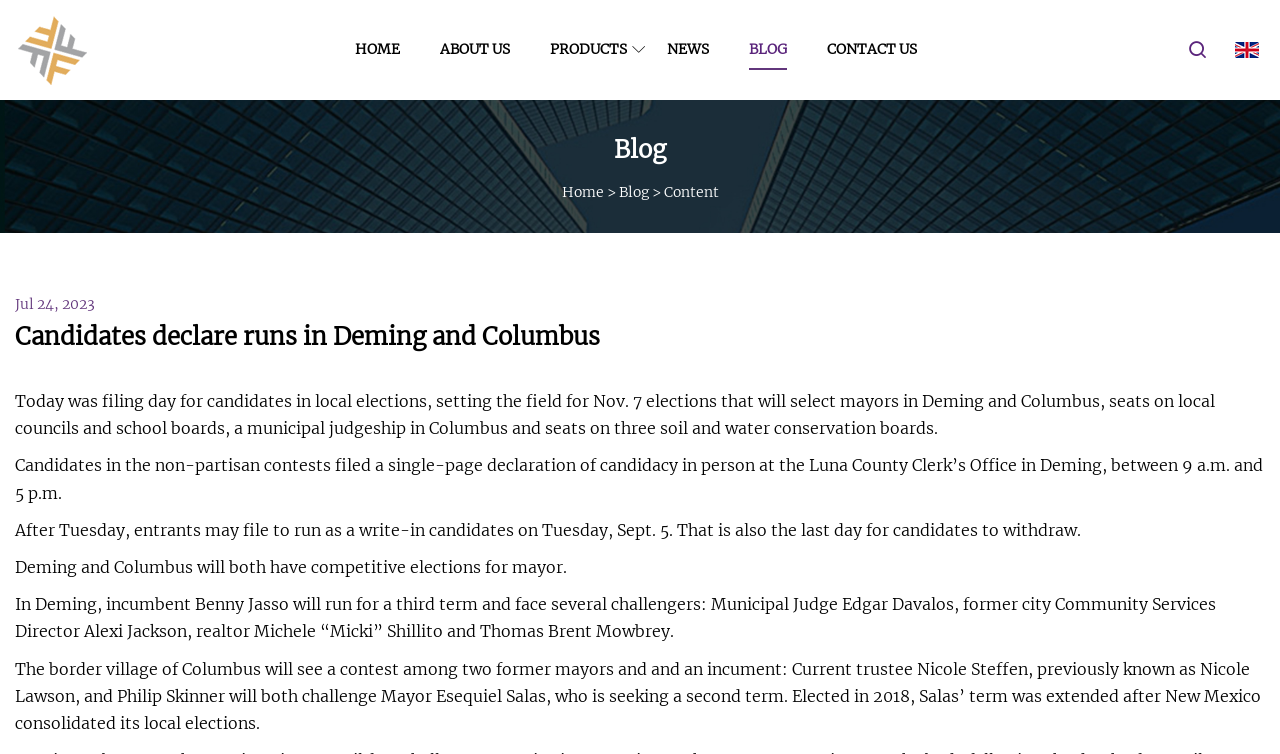Could you please study the image and provide a detailed answer to the question:
Who is the incumbent mayor of Columbus?

The border village of Columbus will see a contest among two former mayors and an incumbent: Current trustee Nicole Steffen, previously known as Nicole Lawson, and Philip Skinner will both challenge Mayor Esequiel Salas, who is seeking a second term.